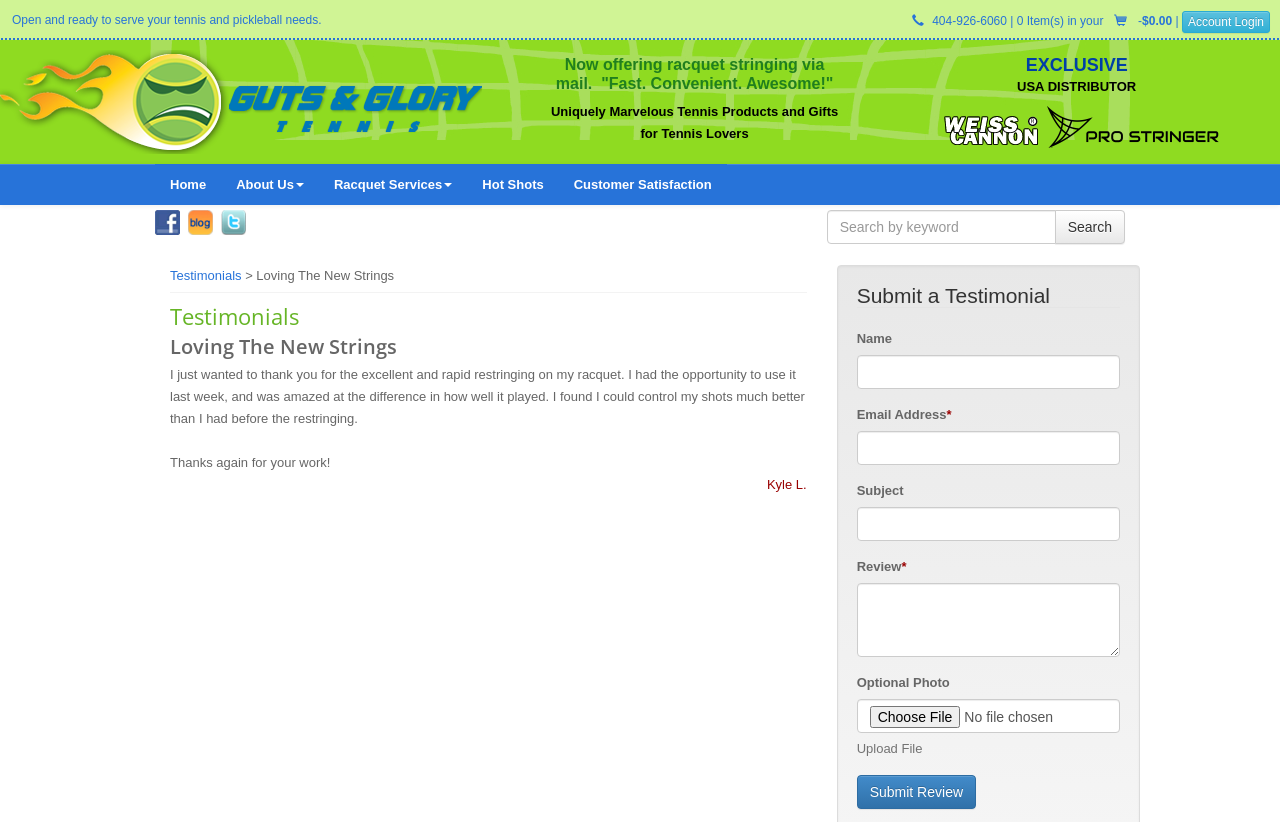Can you give a detailed response to the following question using the information from the image? What is the name of the person who submitted the testimonial?

I found the name of the person who submitted the testimonial by looking at the static text element with the content 'Kyle L.' located below the testimonial text.